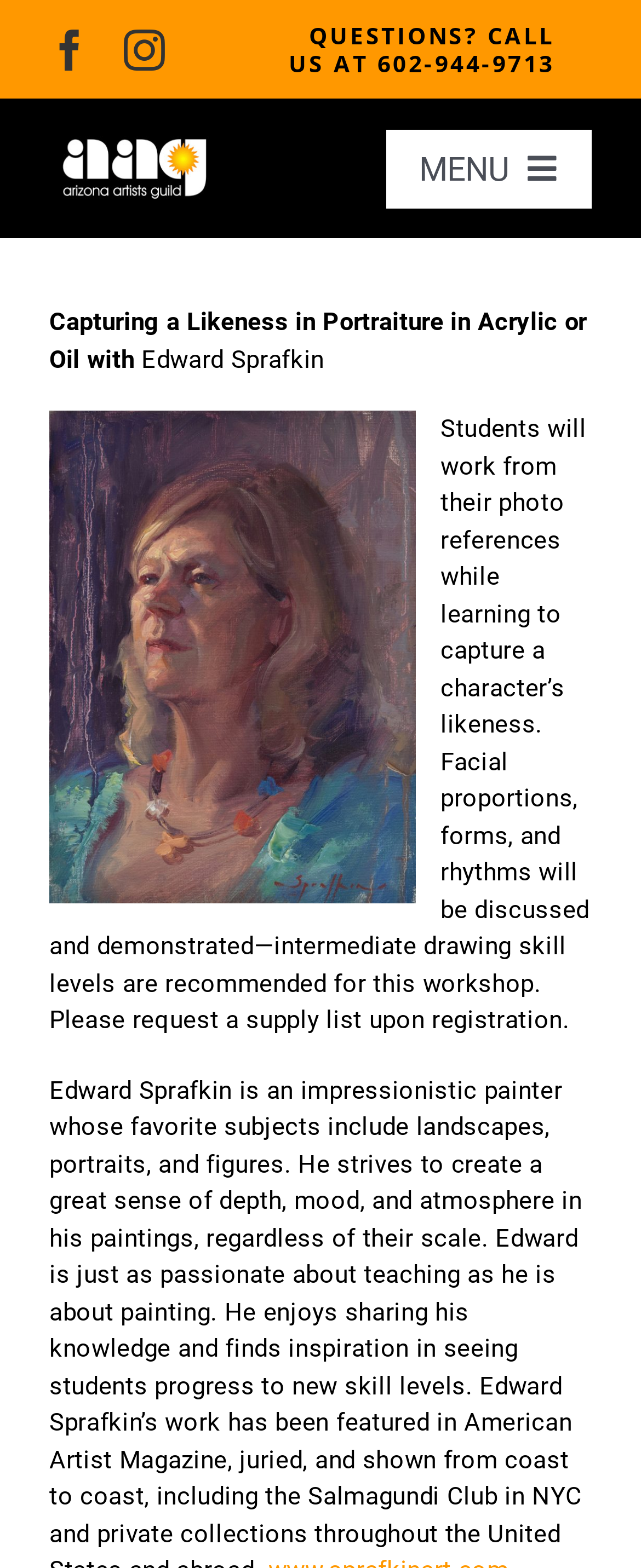Please specify the coordinates of the bounding box for the element that should be clicked to carry out this instruction: "Contact Us". The coordinates must be four float numbers between 0 and 1, formatted as [left, top, right, bottom].

[0.37, 0.469, 0.923, 0.504]